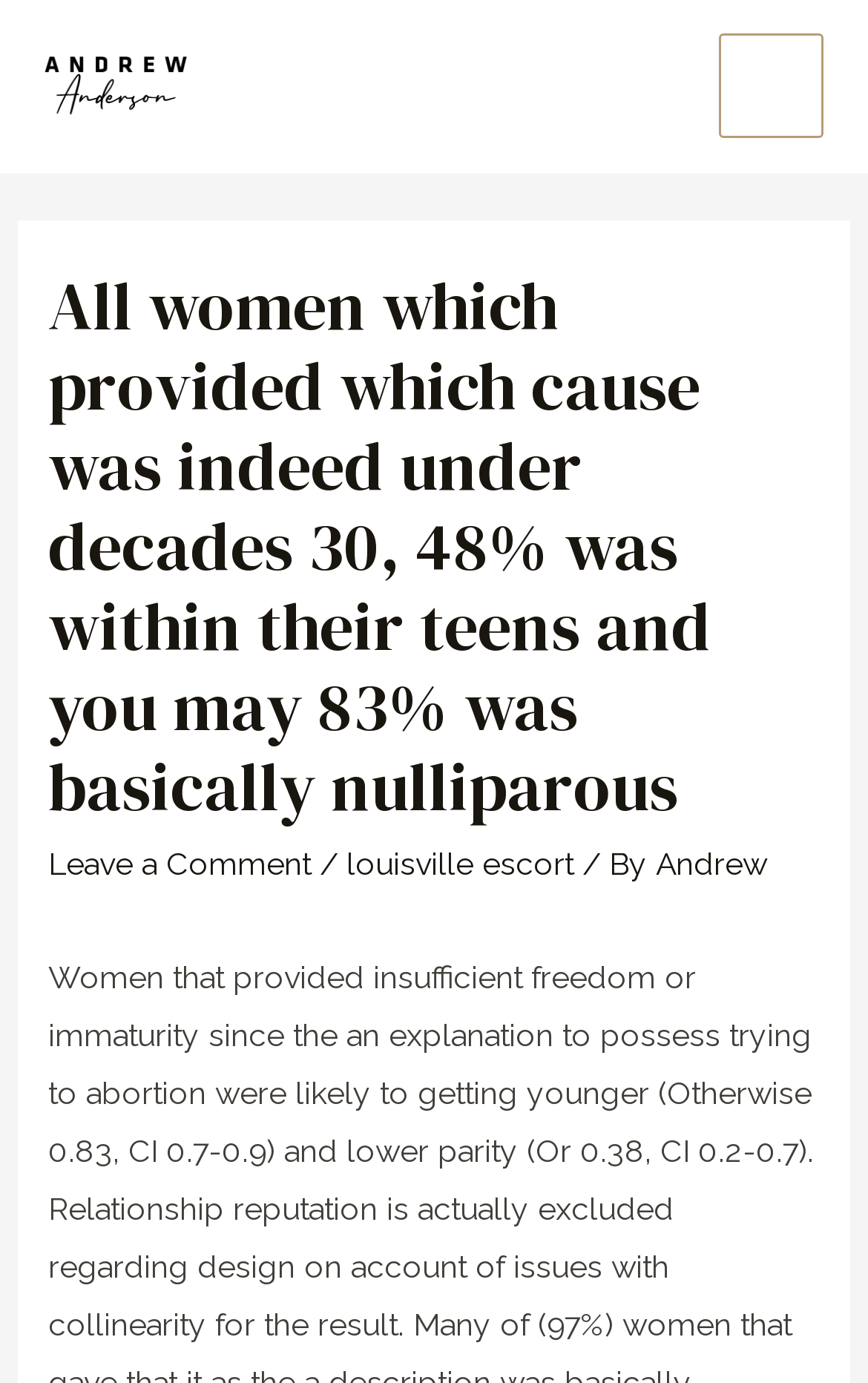What is the topic discussed in the webpage?
Based on the image, provide a one-word or brief-phrase response.

Abortion